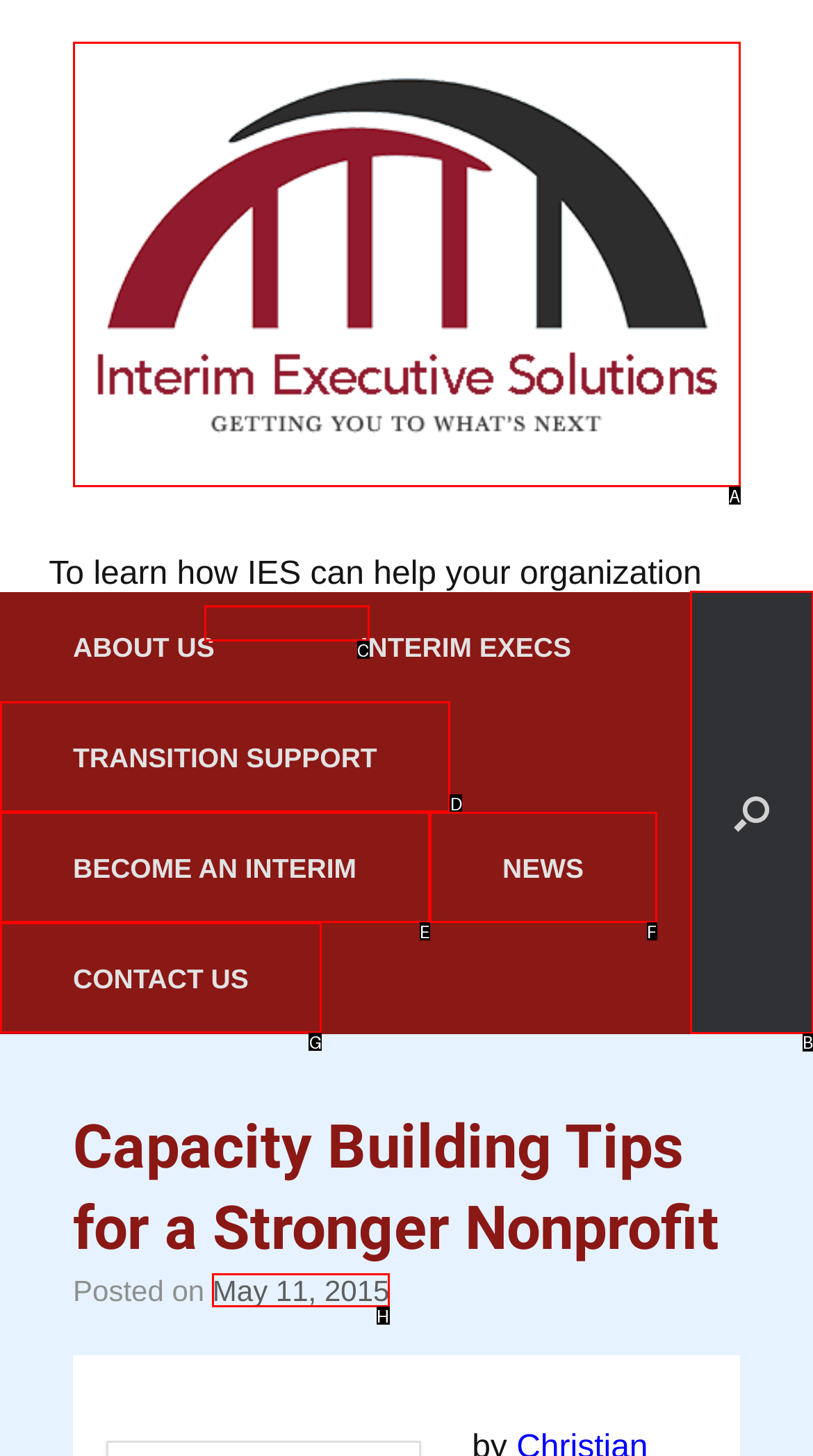Determine the letter of the element I should select to fulfill the following instruction: Open the search. Just provide the letter.

B